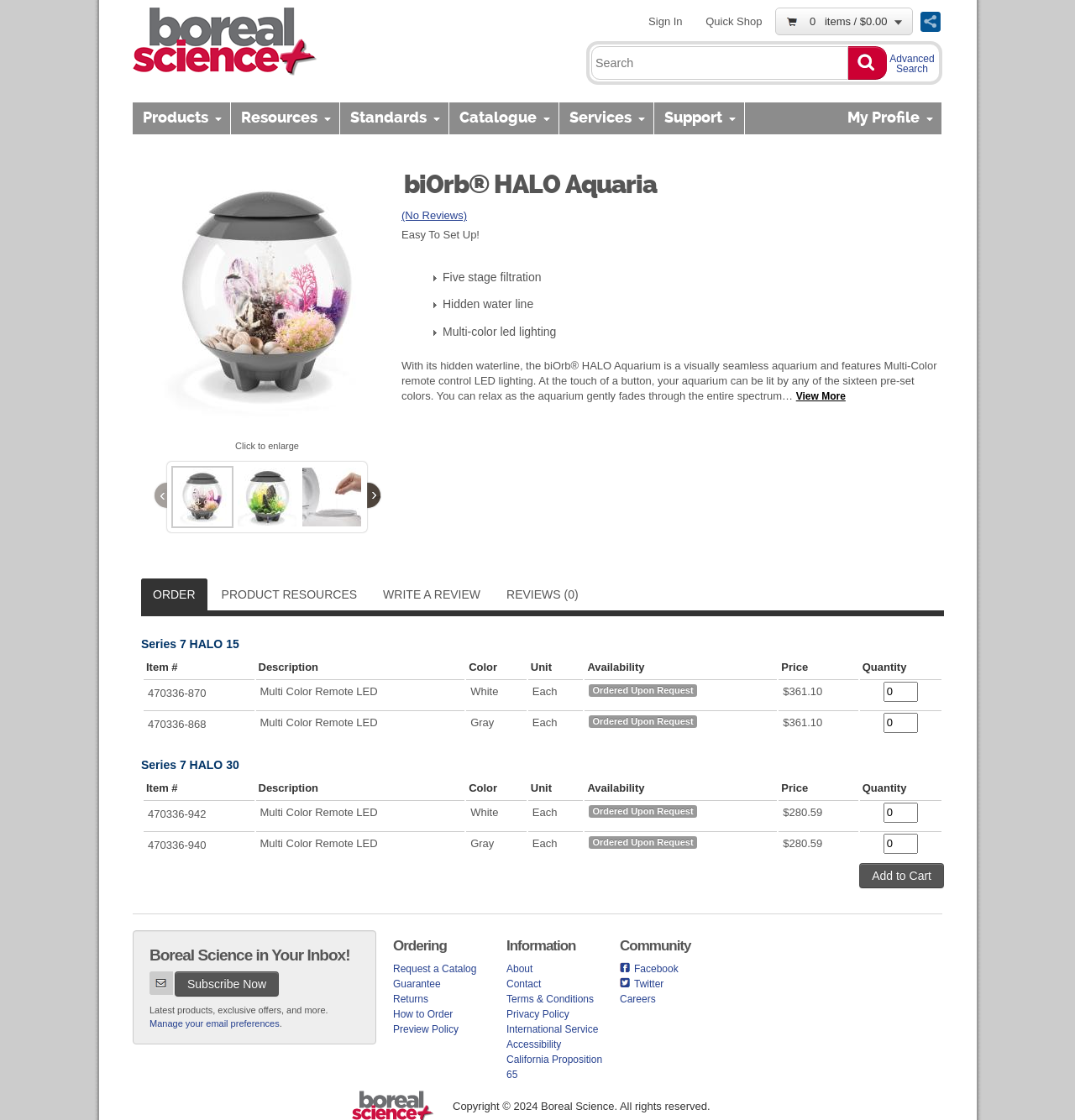Locate the bounding box coordinates of the segment that needs to be clicked to meet this instruction: "Sign in".

[0.594, 0.007, 0.644, 0.031]